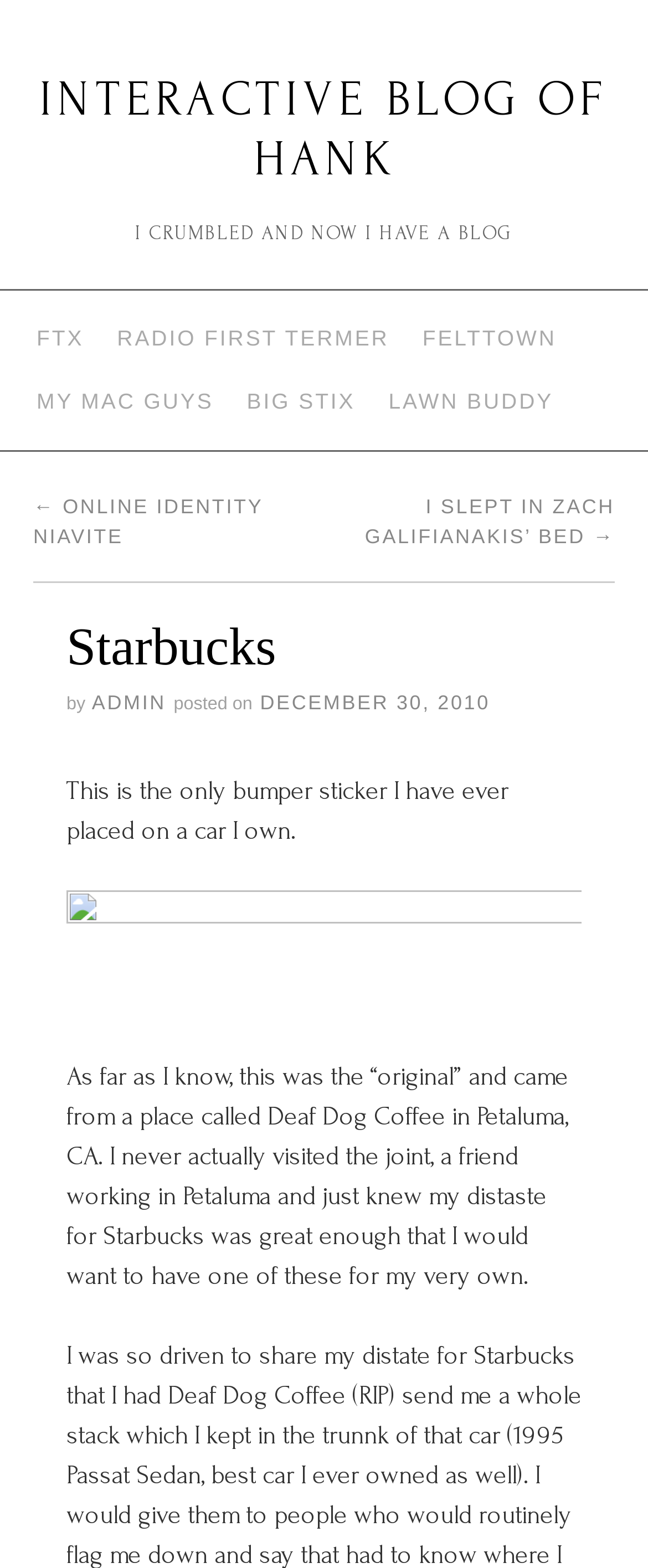Identify the bounding box coordinates for the region to click in order to carry out this instruction: "check out MY MAC GUYS". Provide the coordinates using four float numbers between 0 and 1, formatted as [left, top, right, bottom].

[0.031, 0.236, 0.355, 0.276]